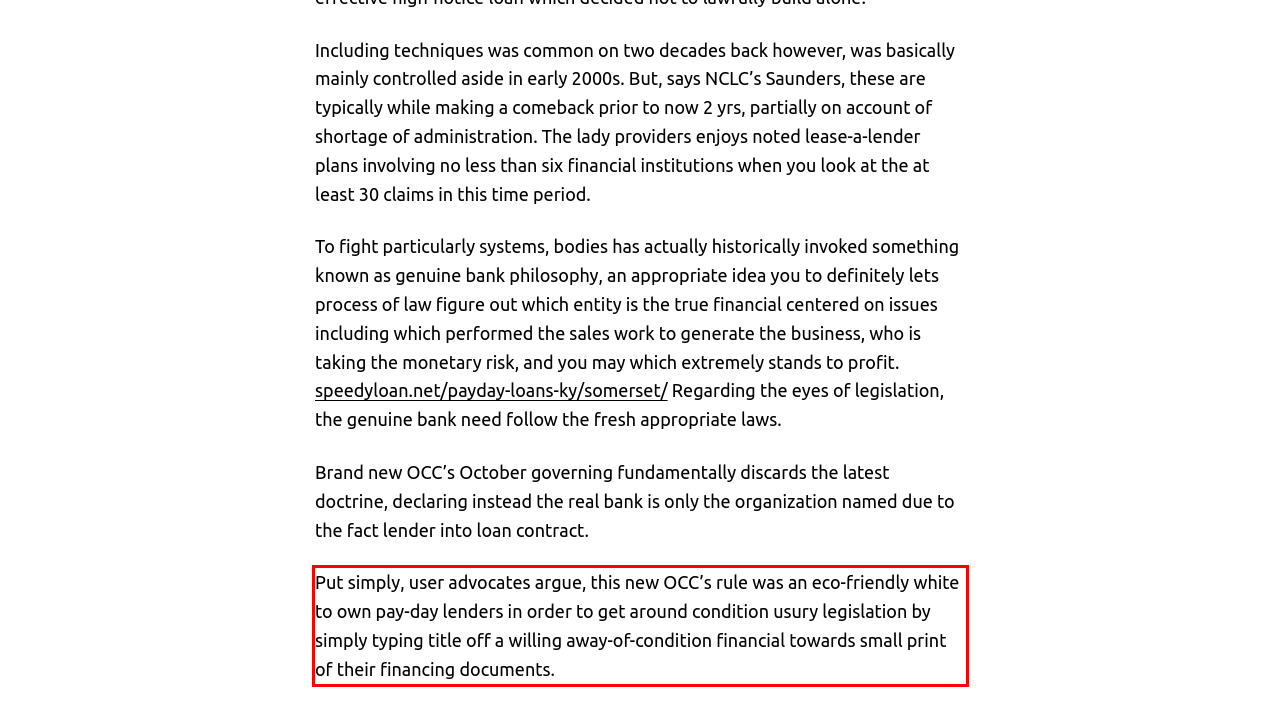Given a screenshot of a webpage containing a red rectangle bounding box, extract and provide the text content found within the red bounding box.

Put simply, user advocates argue, this new OCC’s rule was an eco-friendly white to own pay-day lenders in order to get around condition usury legislation by simply typing title off a willing away-of-condition financial towards small print of their financing documents.